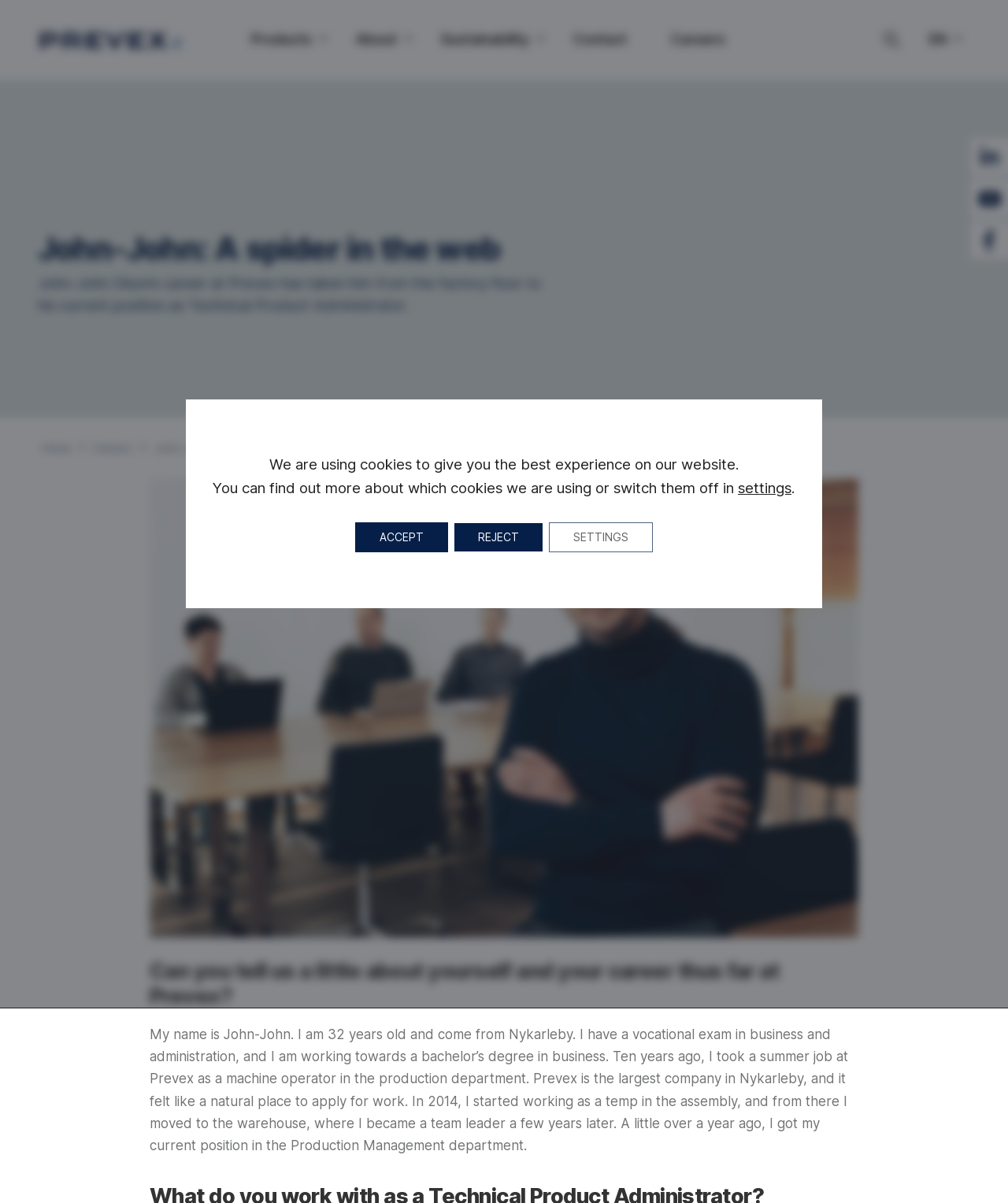What is the name of the company where John-John works?
Please answer the question with as much detail as possible using the screenshot.

Based on the webpage content, specifically the link element with the text 'Prevex' and the image element with the same name, we can determine that the company where John-John works is Prevex.